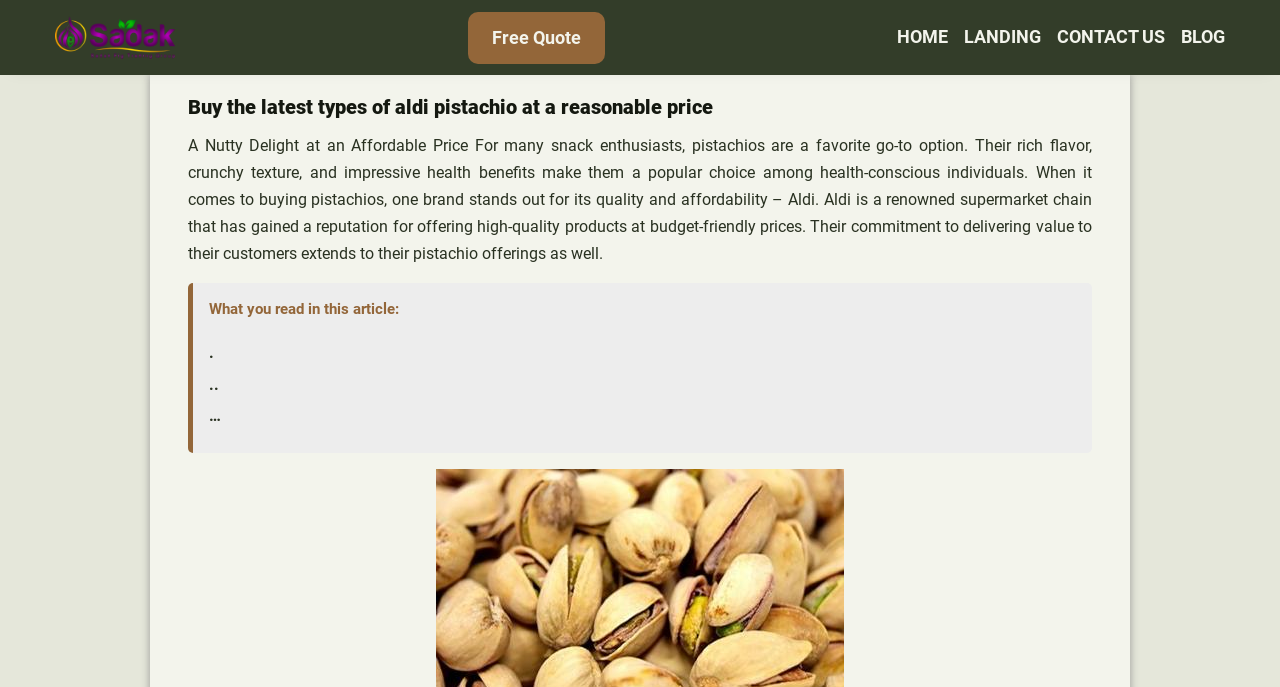Using floating point numbers between 0 and 1, provide the bounding box coordinates in the format (top-left x, top-left y, bottom-right x, bottom-right y). Locate the UI element described here: Contact Us

[0.826, 0.033, 0.91, 0.076]